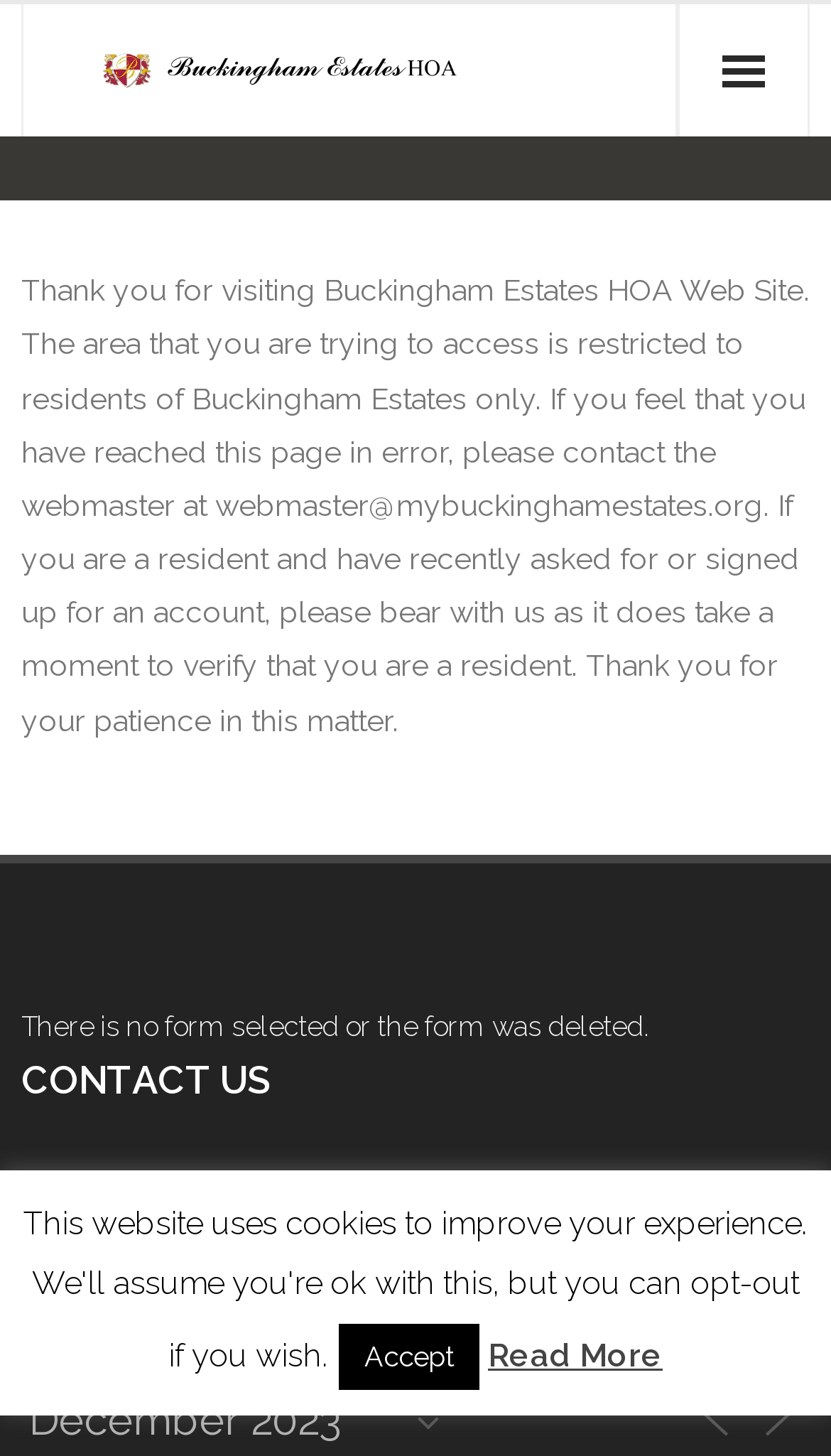What is the name of the month displayed in the events calendar?
Carefully examine the image and provide a detailed answer to the question.

The question can be answered by looking at the static text element with the text 'December 2023' which is part of the events calendar section.